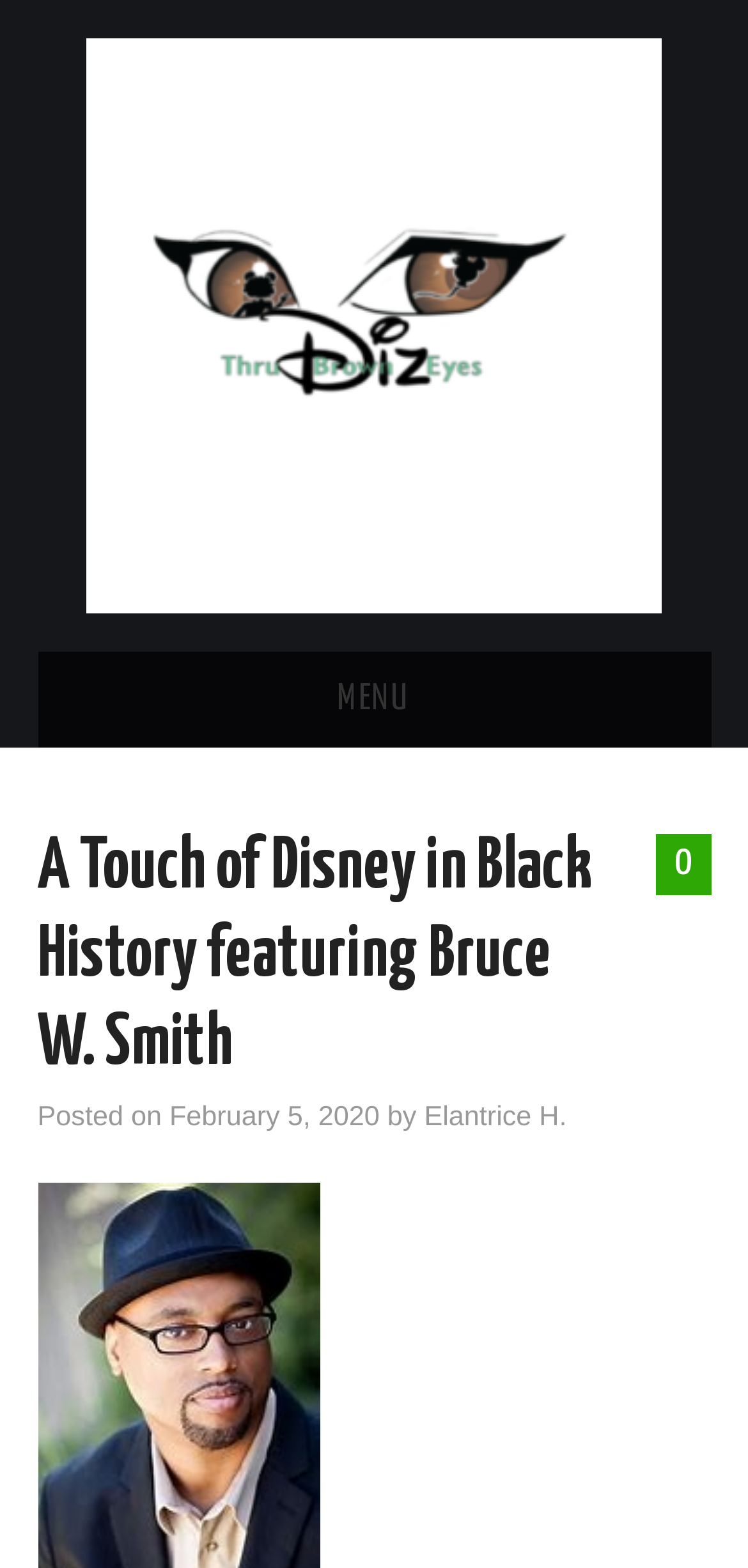Please identify the primary heading of the webpage and give its text content.

A Touch of Disney in Black History featuring Bruce W. Smith